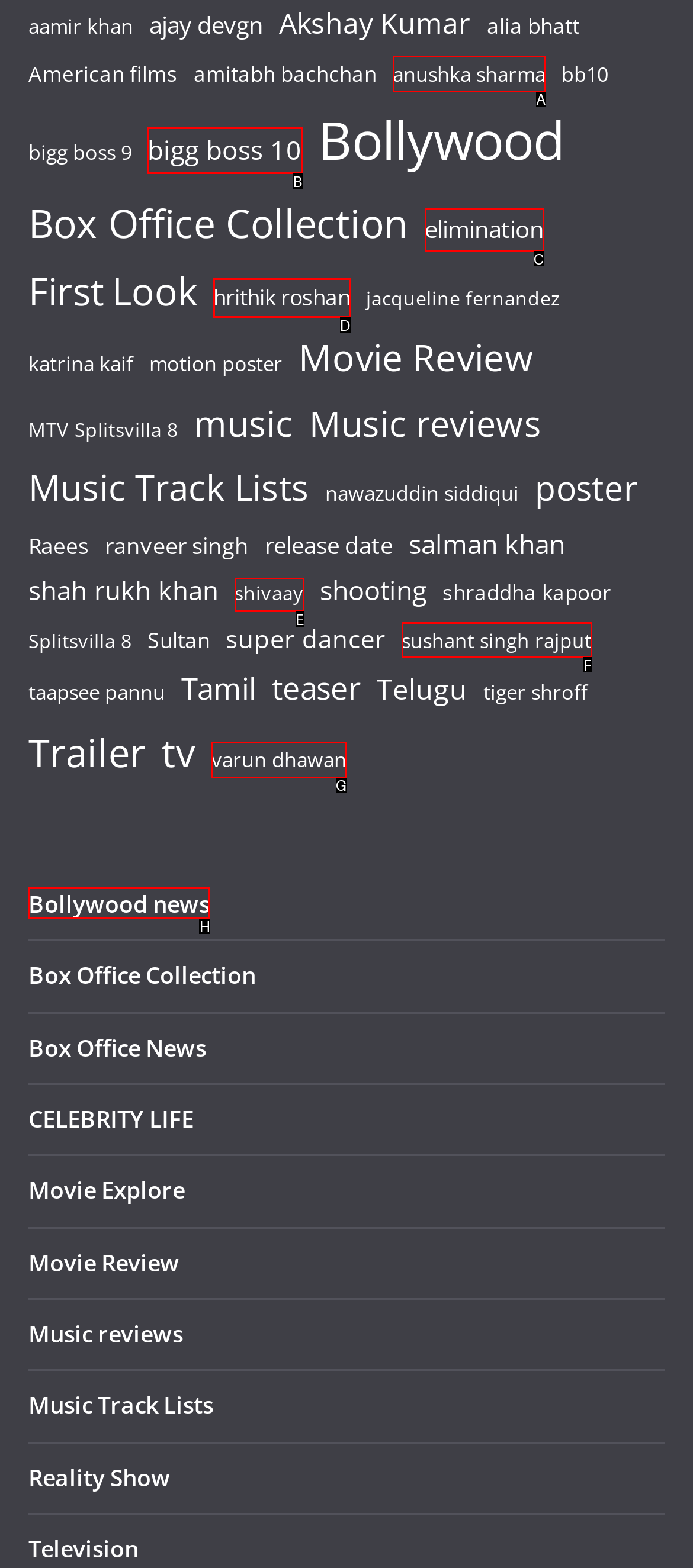Tell me which option I should click to complete the following task: Click on Bollywood news Answer with the option's letter from the given choices directly.

H